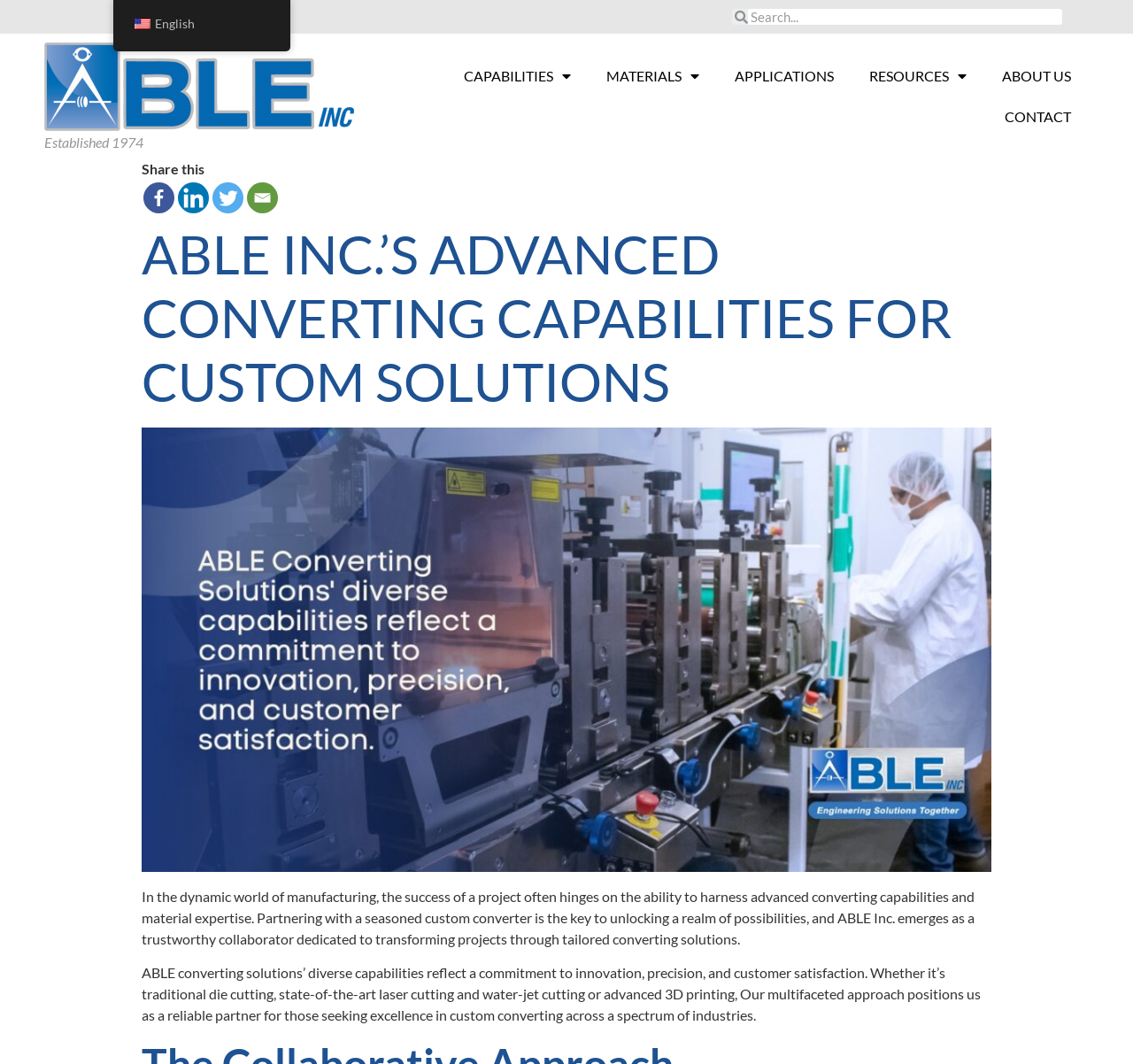Provide the bounding box for the UI element matching this description: "About Us".

[0.869, 0.052, 0.961, 0.09]